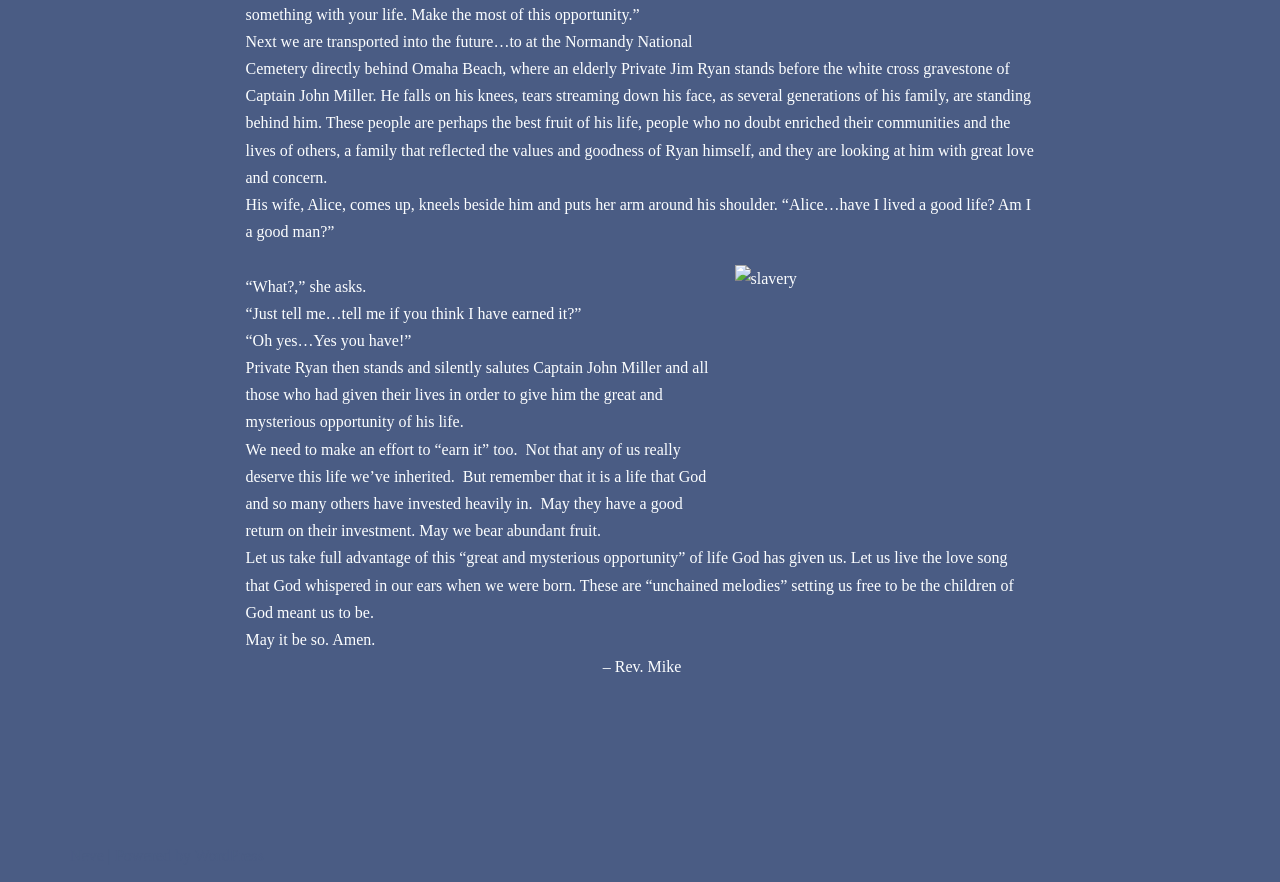What is the name of Private Jim Ryan's wife?
Based on the visual information, provide a detailed and comprehensive answer.

The text mentions that Private Jim Ryan's wife, Alice, comes up and kneels beside him, putting her arm around his shoulder.